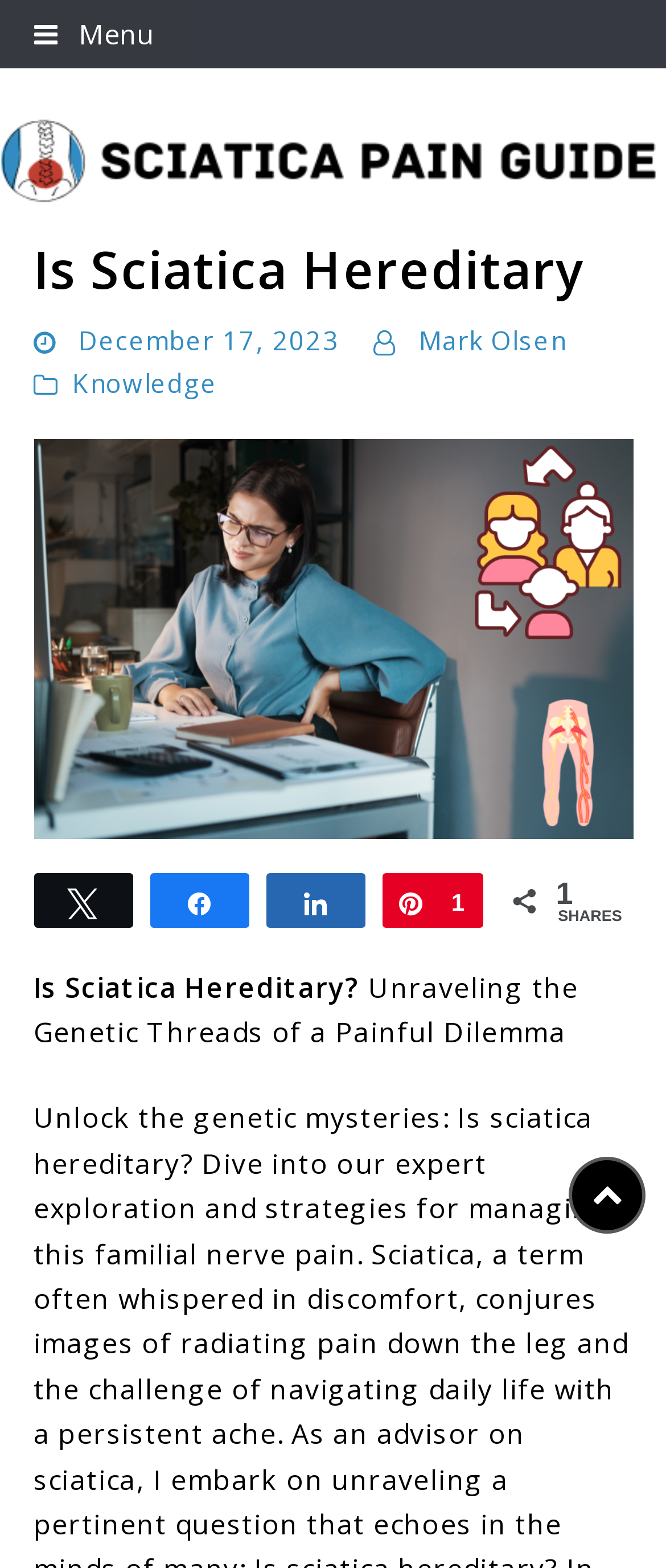Please specify the bounding box coordinates for the clickable region that will help you carry out the instruction: "Read the article by Mark Olsen".

[0.629, 0.206, 0.85, 0.228]